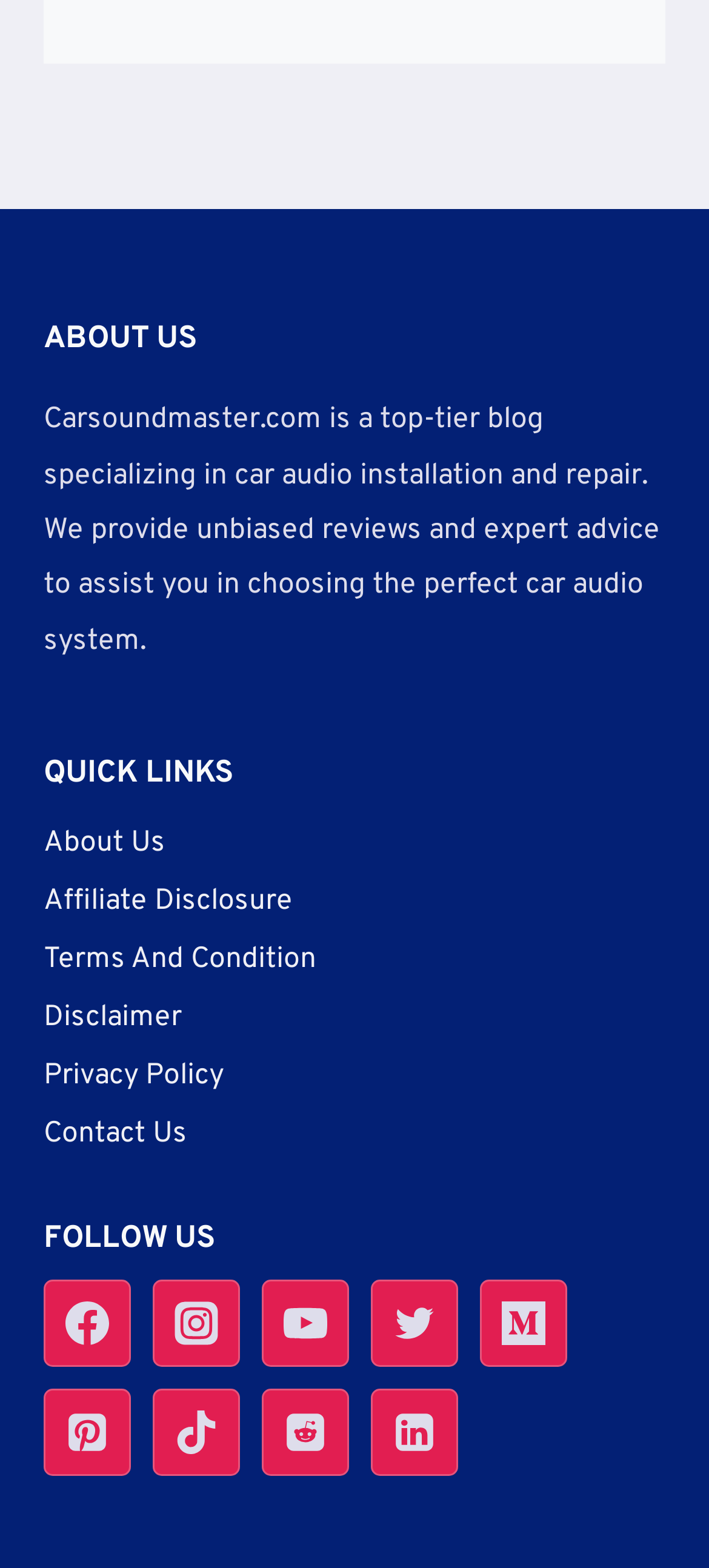Using the information from the screenshot, answer the following question thoroughly:
What is the tone of the blog?

The tone of the blog can be inferred from the description which is written in a formal and informative tone, suggesting that the blog is intended to educate and inform readers about car audio installation and repair.